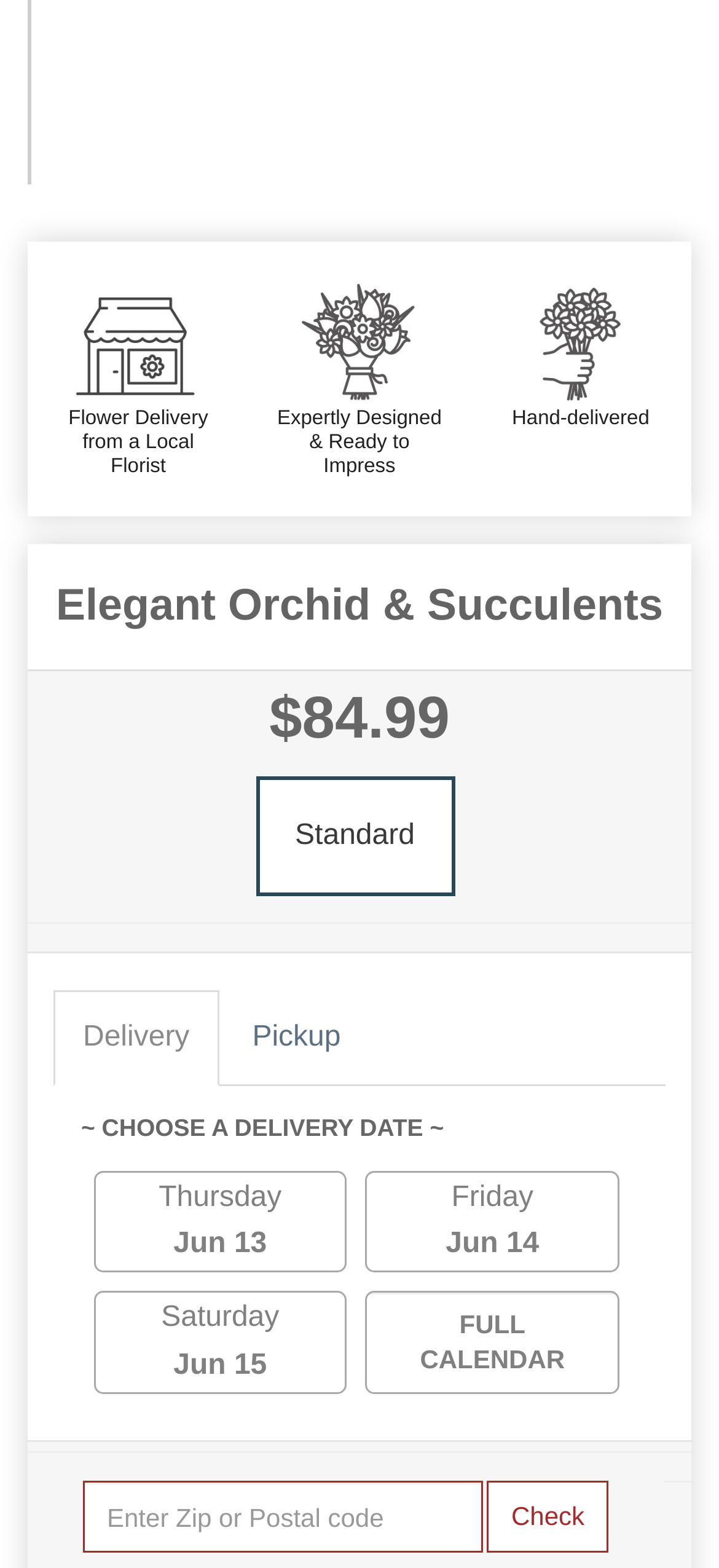Find the bounding box coordinates for the UI element that matches this description: "ThursdayJun 13".

[0.171, 0.747, 0.442, 0.811]